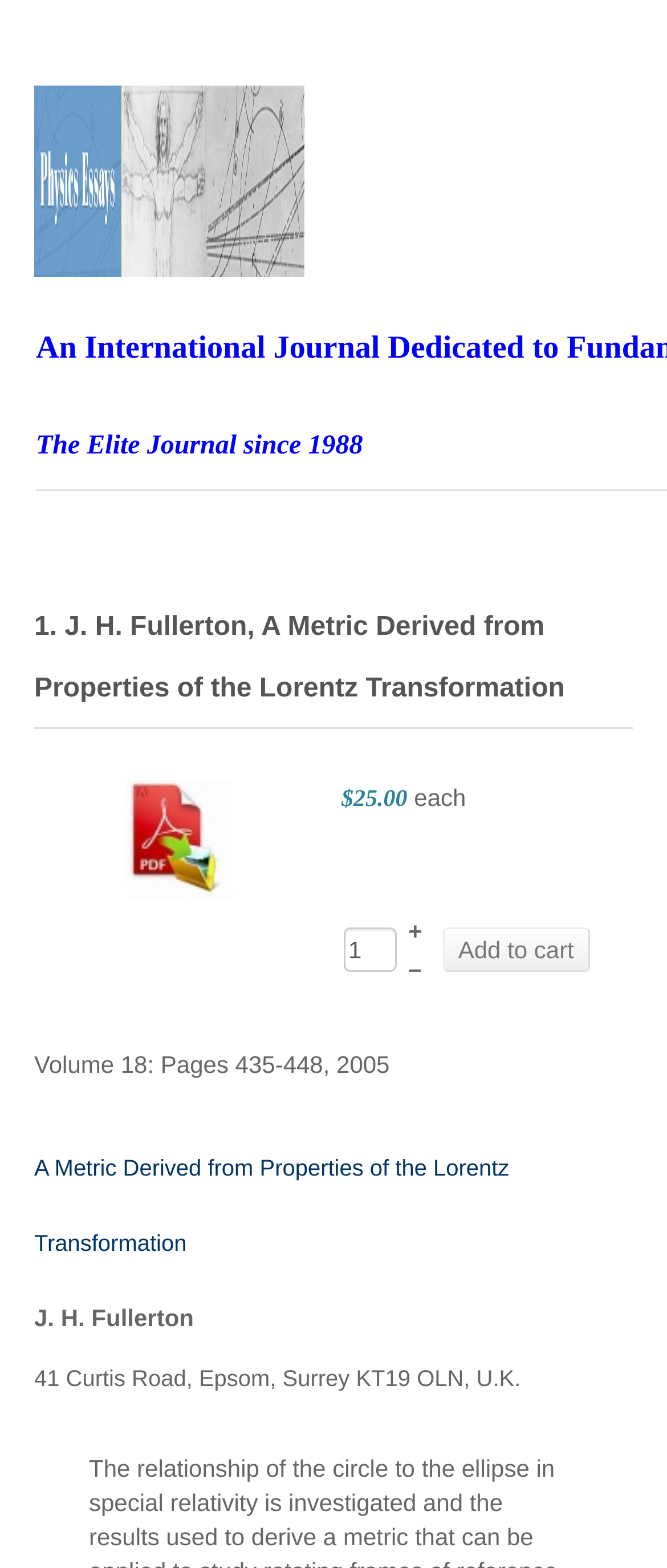Find the bounding box coordinates of the UI element according to this description: "input value="1" name="quantity" value="1"".

[0.515, 0.591, 0.594, 0.62]